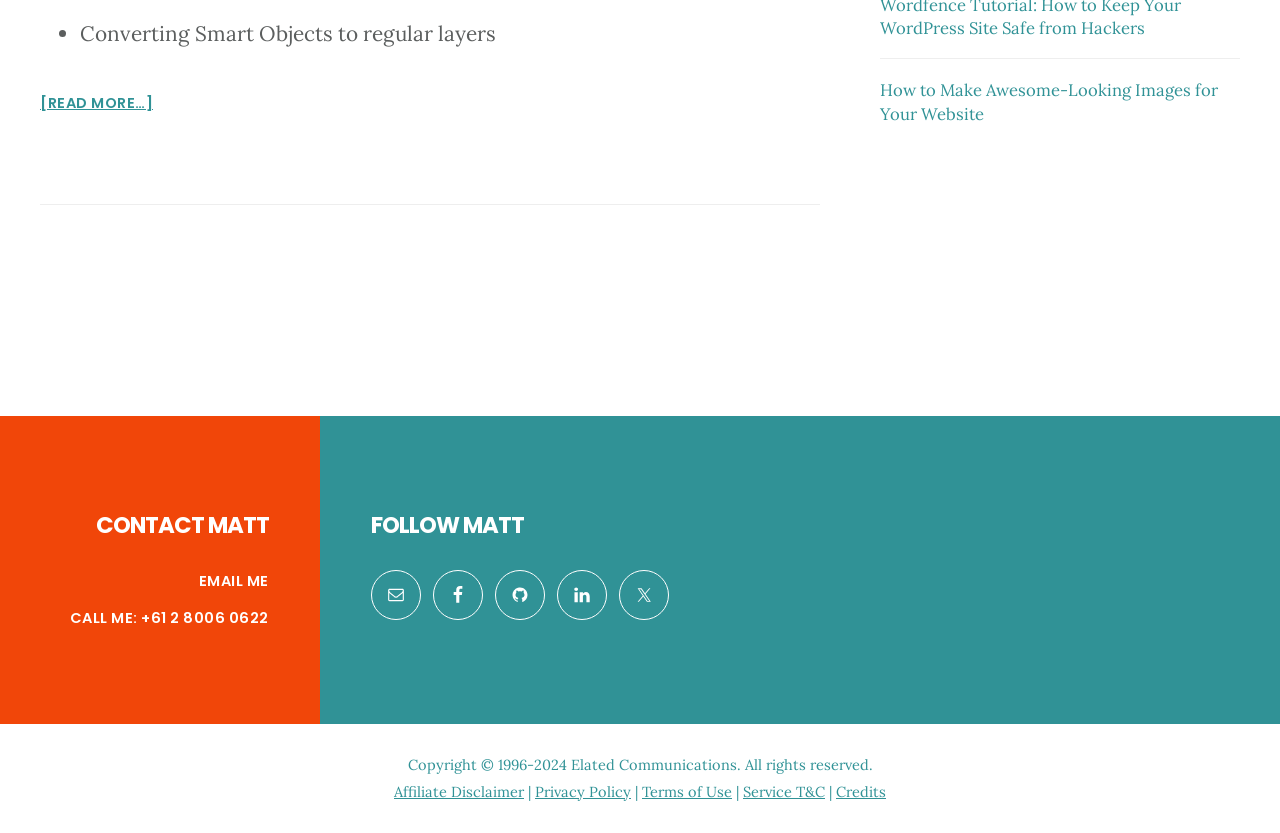Please find the bounding box coordinates of the element's region to be clicked to carry out this instruction: "check if CBD with 0.3% THC shows up on a drug test".

None